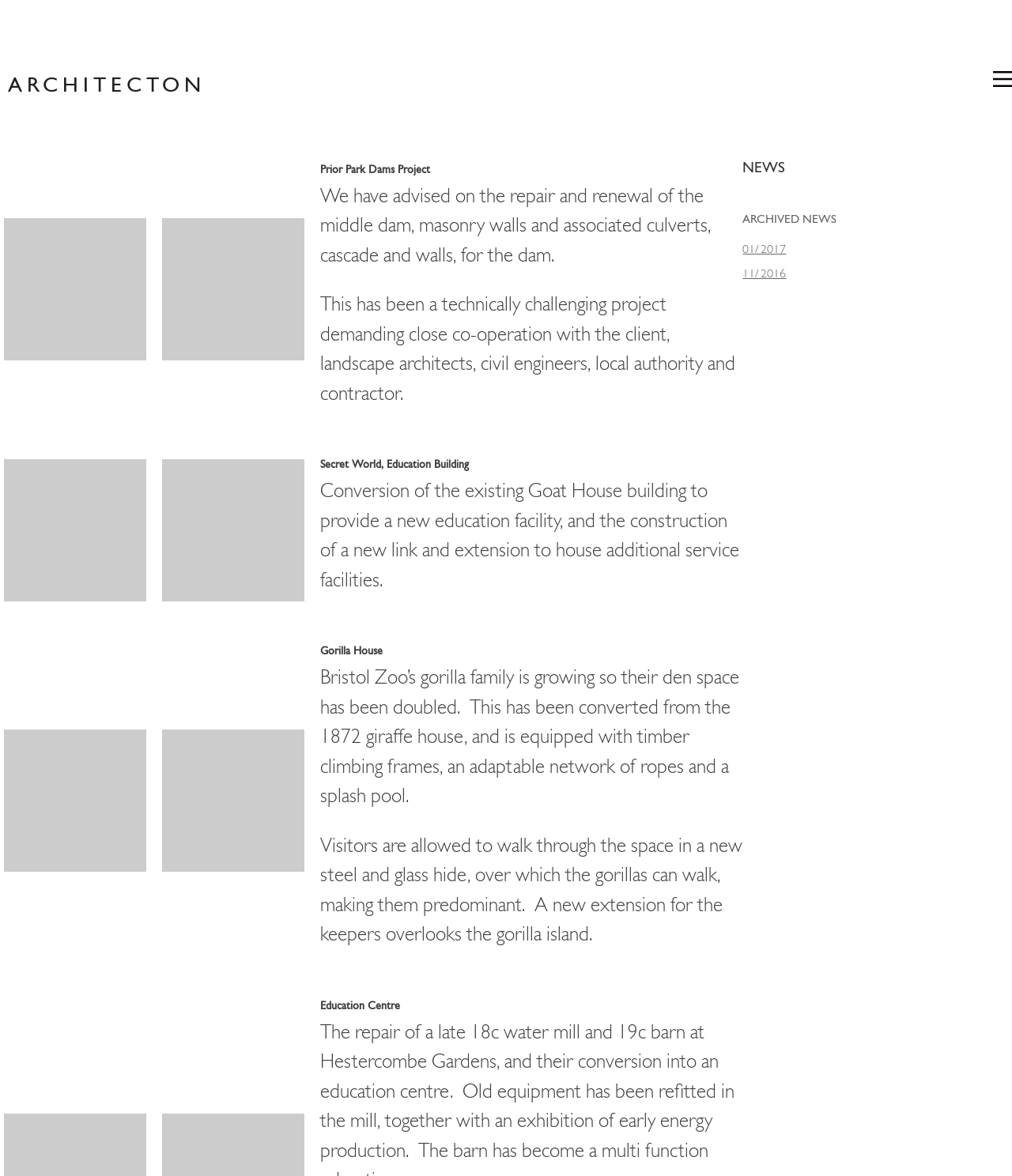What is the focus of the 'Prior Park Dams Project'?
Look at the image and respond with a one-word or short-phrase answer.

Dam repair and renewal